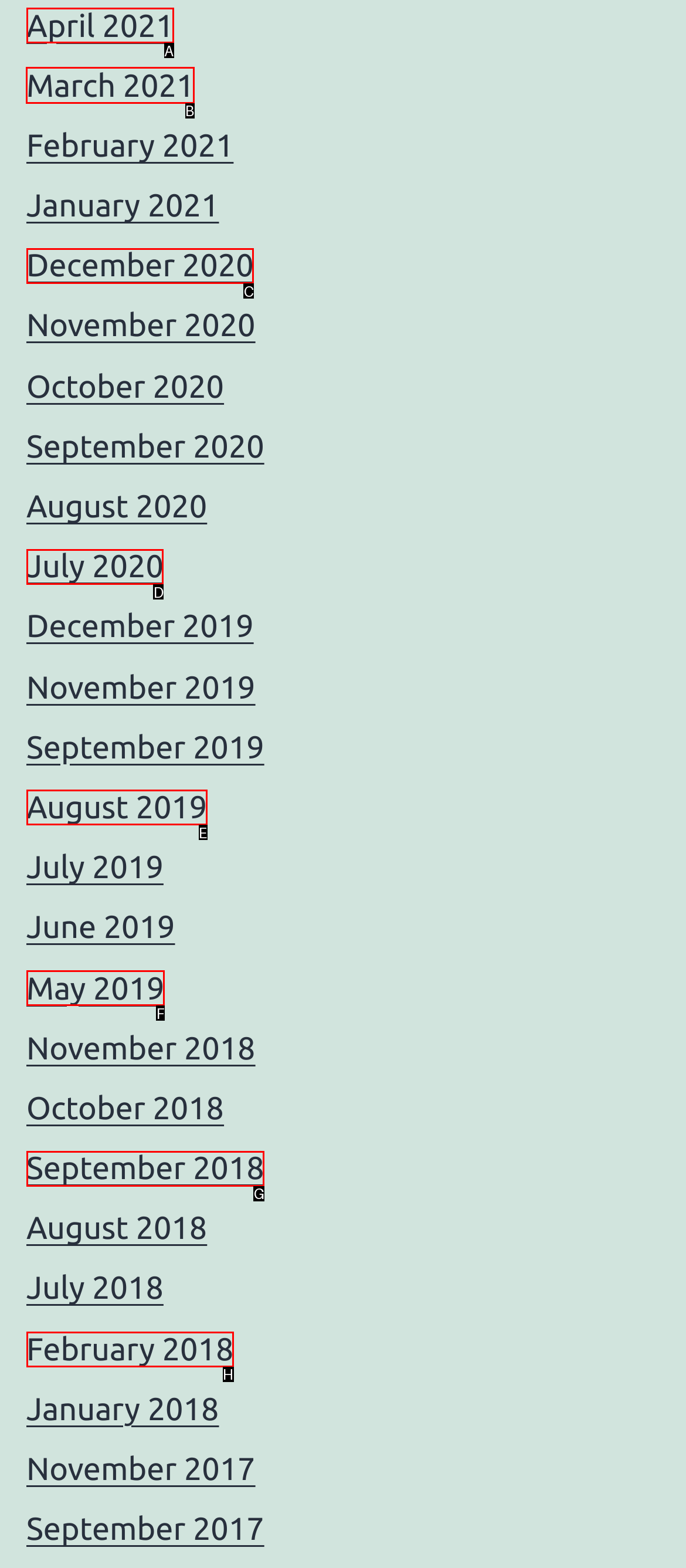Which option should be clicked to execute the task: view March 2021?
Reply with the letter of the chosen option.

B